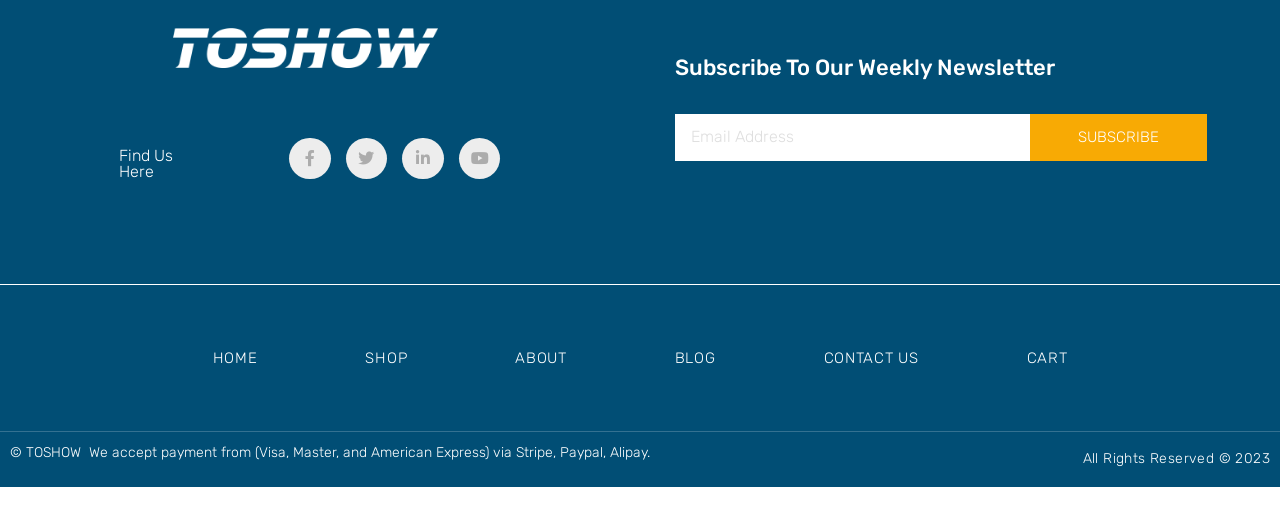Can you specify the bounding box coordinates of the area that needs to be clicked to fulfill the following instruction: "Subscribe to the newsletter"?

[0.804, 0.216, 0.943, 0.305]